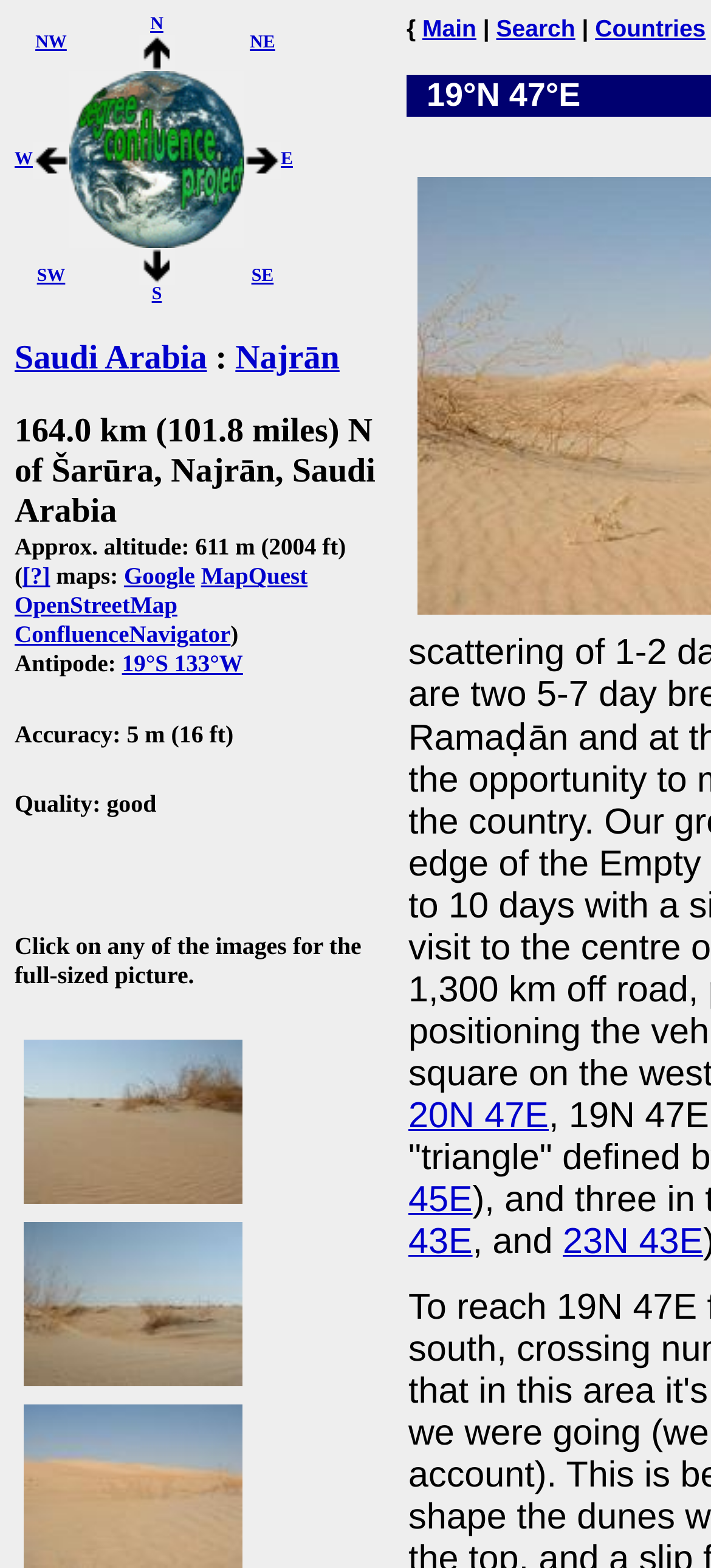Pinpoint the bounding box coordinates of the clickable area necessary to execute the following instruction: "Search for confluence points in Saudi Arabia". The coordinates should be given as four float numbers between 0 and 1, namely [left, top, right, bottom].

[0.021, 0.216, 0.291, 0.24]